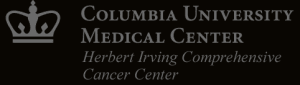What is the font style of the text?
Can you provide an in-depth and detailed response to the question?

The caption describes the text as being presented in a sophisticated font, emphasizing the center's commitment to excellence in medical care and innovation.